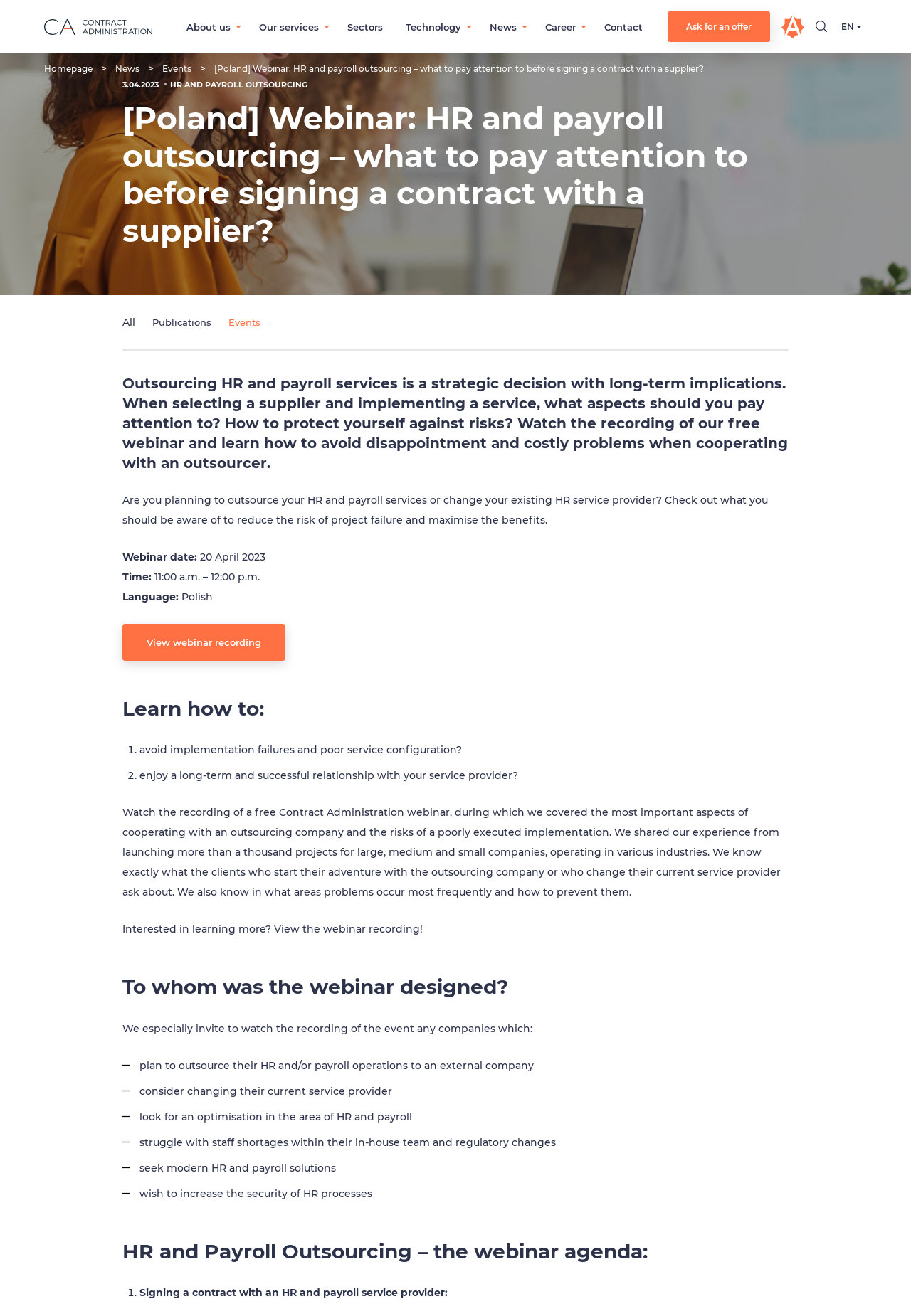Pinpoint the bounding box coordinates of the area that should be clicked to complete the following instruction: "View the webinar recording". The coordinates must be given as four float numbers between 0 and 1, i.e., [left, top, right, bottom].

[0.134, 0.474, 0.313, 0.502]